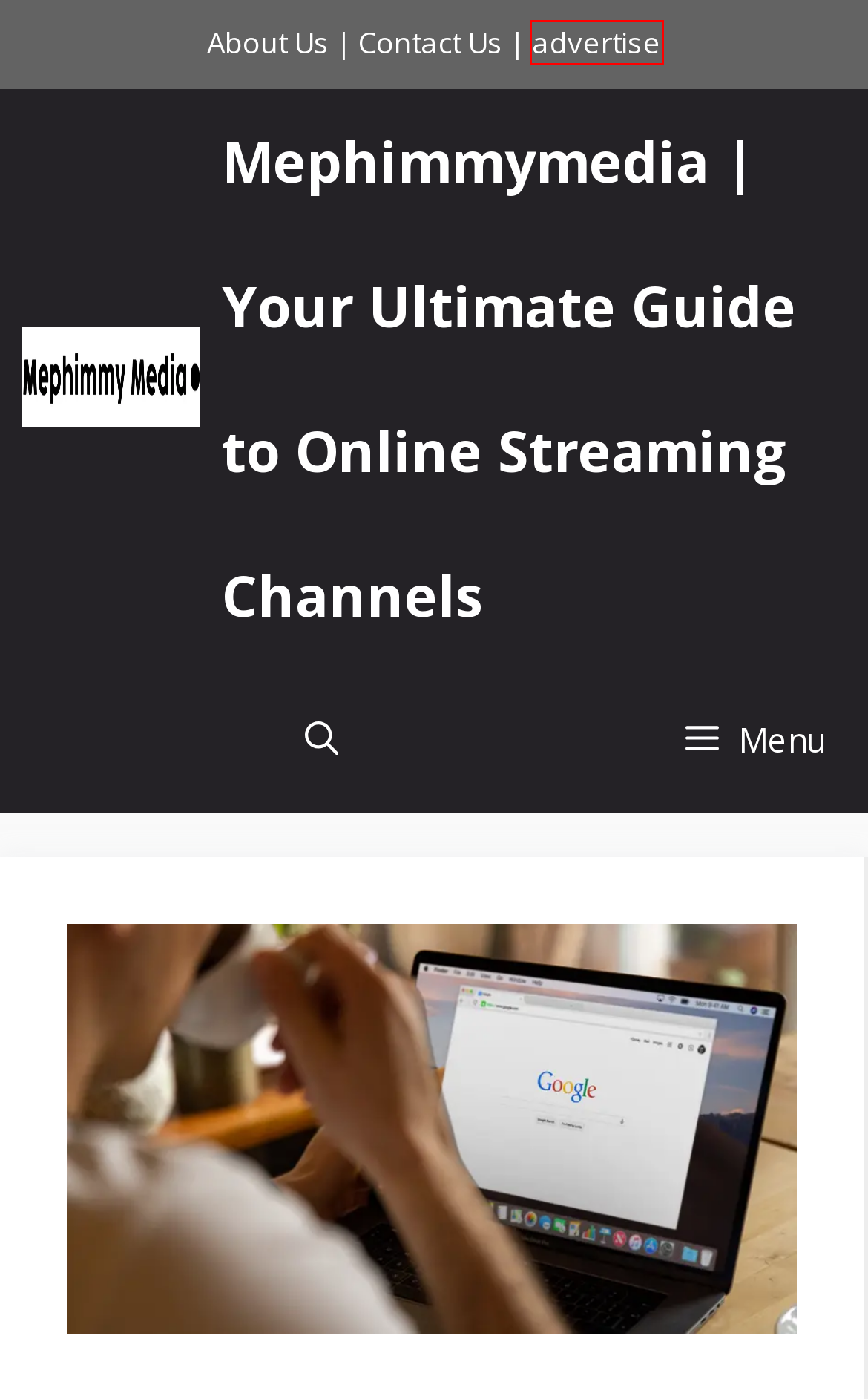You are given a screenshot of a webpage within which there is a red rectangle bounding box. Please choose the best webpage description that matches the new webpage after clicking the selected element in the bounding box. Here are the options:
A. Opinion Archives | Mephimmymedia | Your Ultimate Guide to Online Streaming Channels
B. Travel Archives | Mephimmymedia | Your Ultimate Guide to Online Streaming Channels
C. About Us
D. Mephimmy Media - Latest News of All Posts
E. Gaming Archives | Mephimmymedia | Your Ultimate Guide to Online Streaming Channels
F. Advertise - Branded Content. Digital Media
G. Crypto Archives | Mephimmymedia | Your Ultimate Guide to Online Streaming Channels
H. Contact Us

F